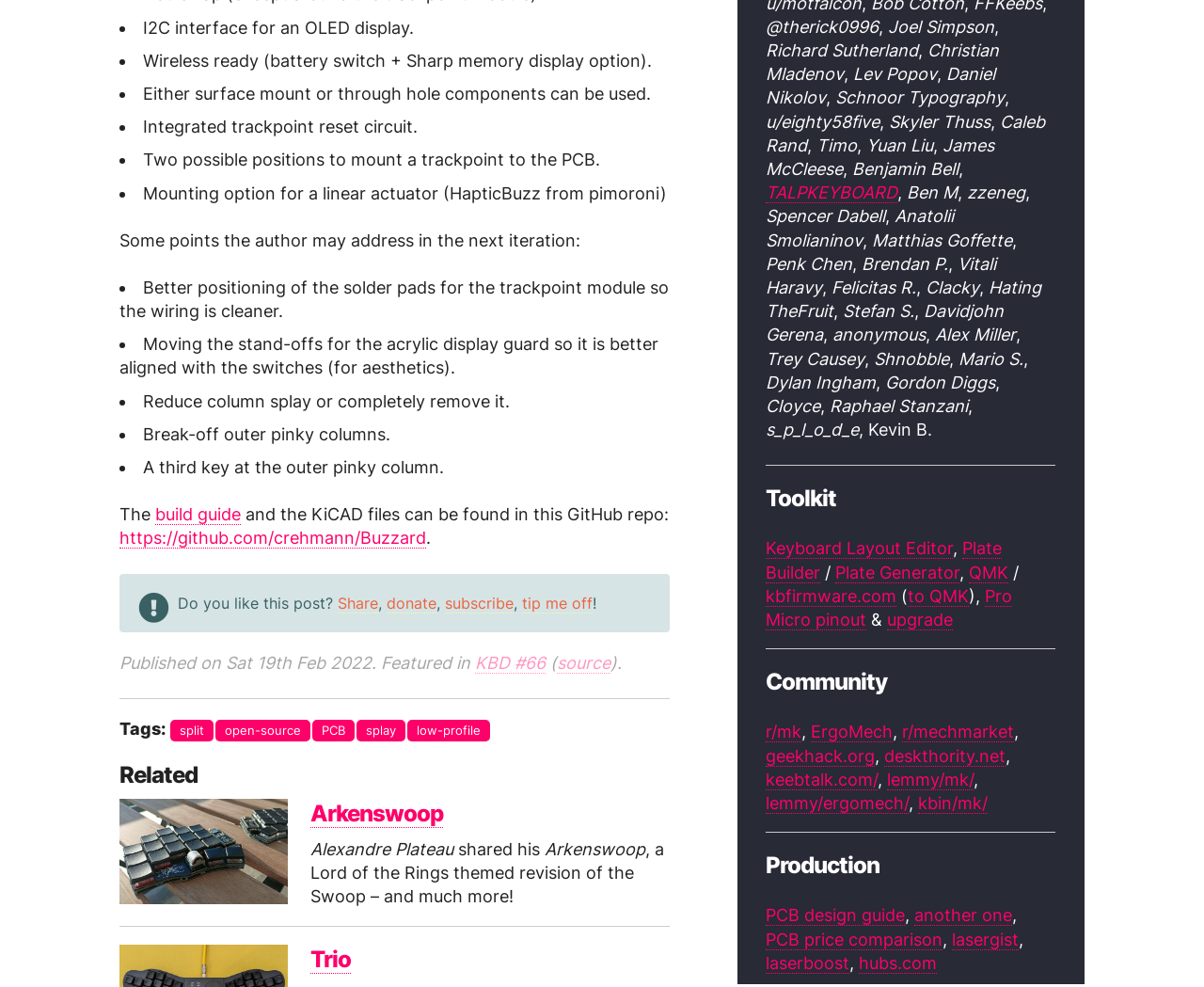Locate the bounding box coordinates of the clickable area needed to fulfill the instruction: "search for a group".

None